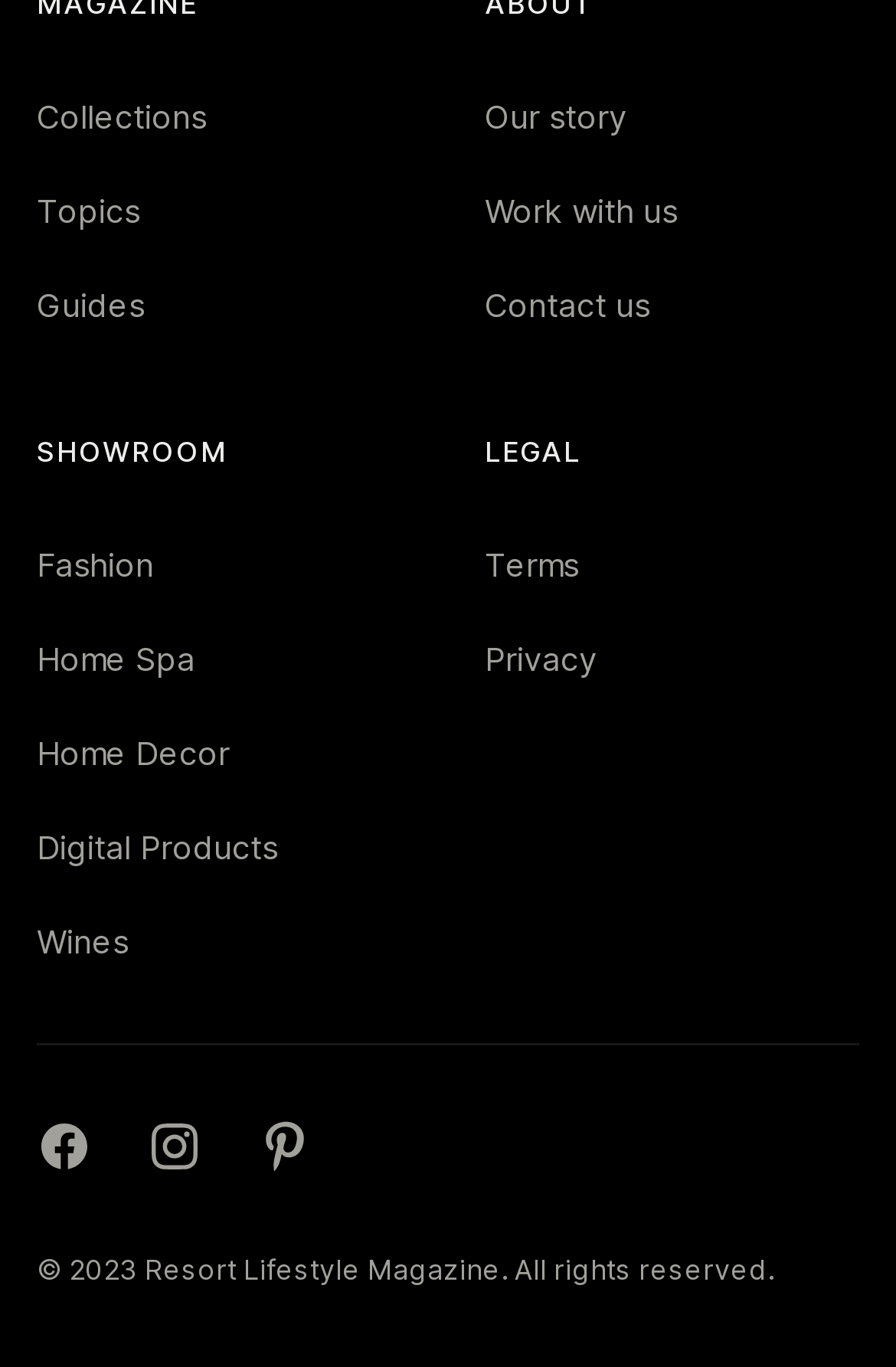Can you determine the bounding box coordinates of the area that needs to be clicked to fulfill the following instruction: "Select 2023"?

None